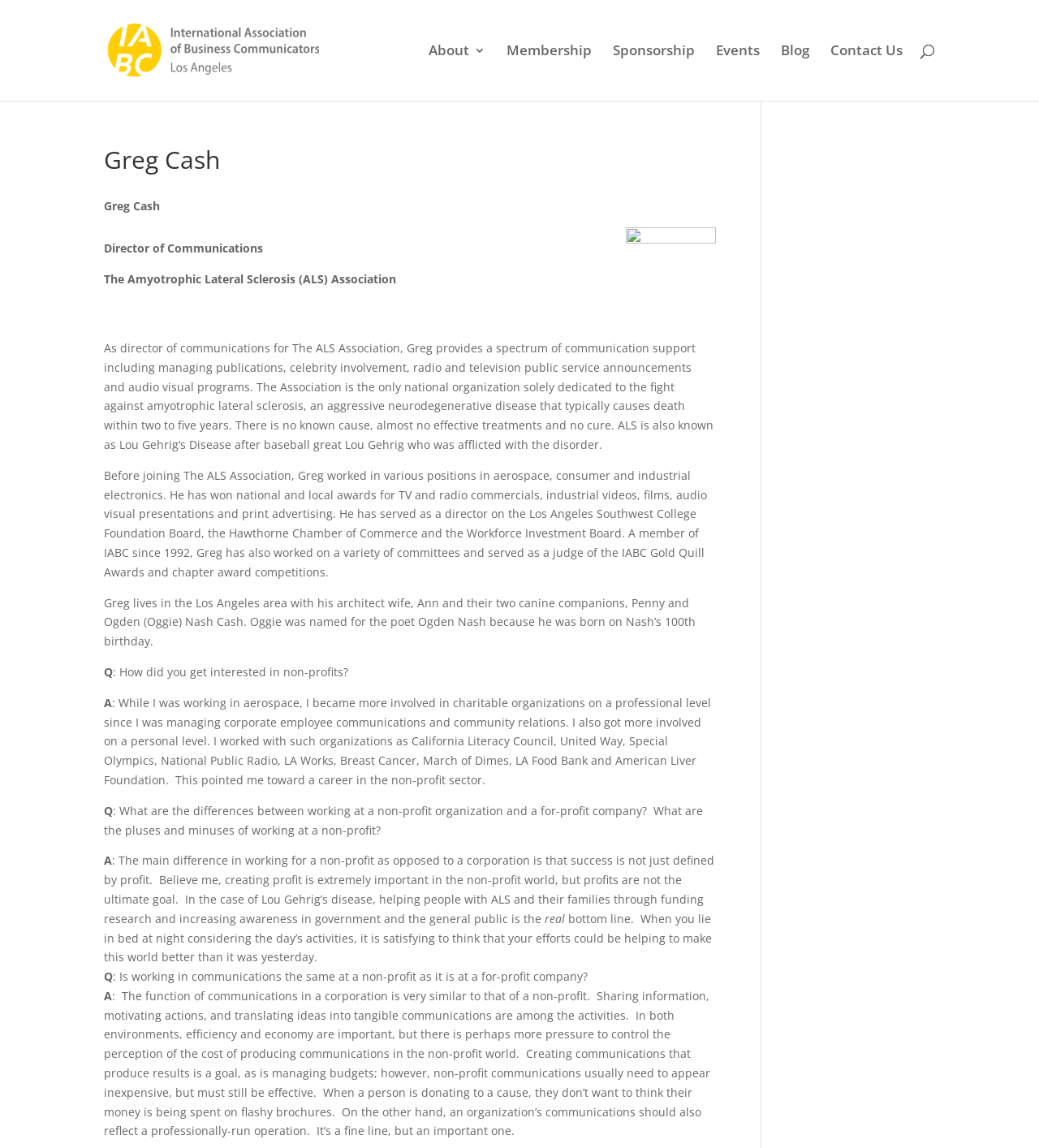Predict the bounding box for the UI component with the following description: "Membership".

[0.488, 0.039, 0.57, 0.088]